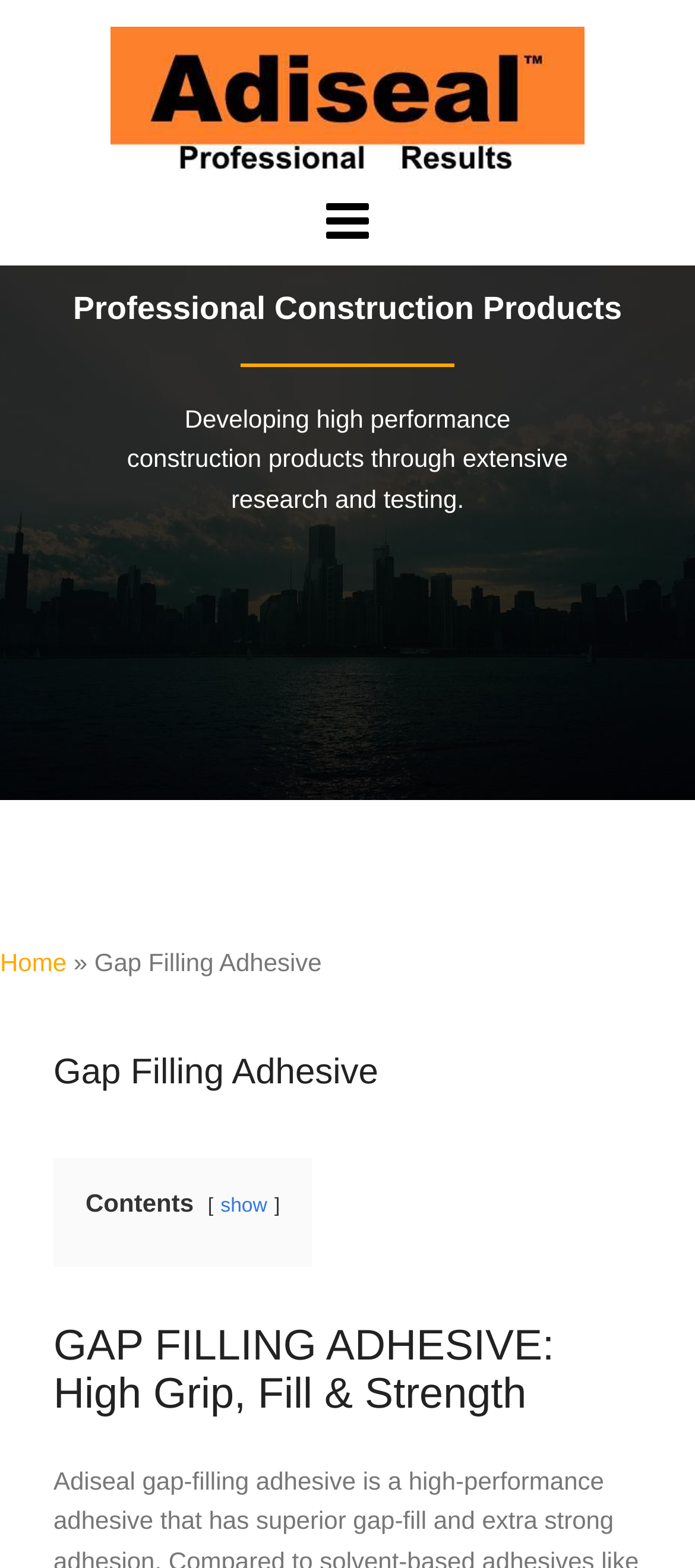What is the name of the company?
Based on the content of the image, thoroughly explain and answer the question.

The company name can be found in the top-left corner of the webpage, where there is a link and an image with the text 'Adiseal'.